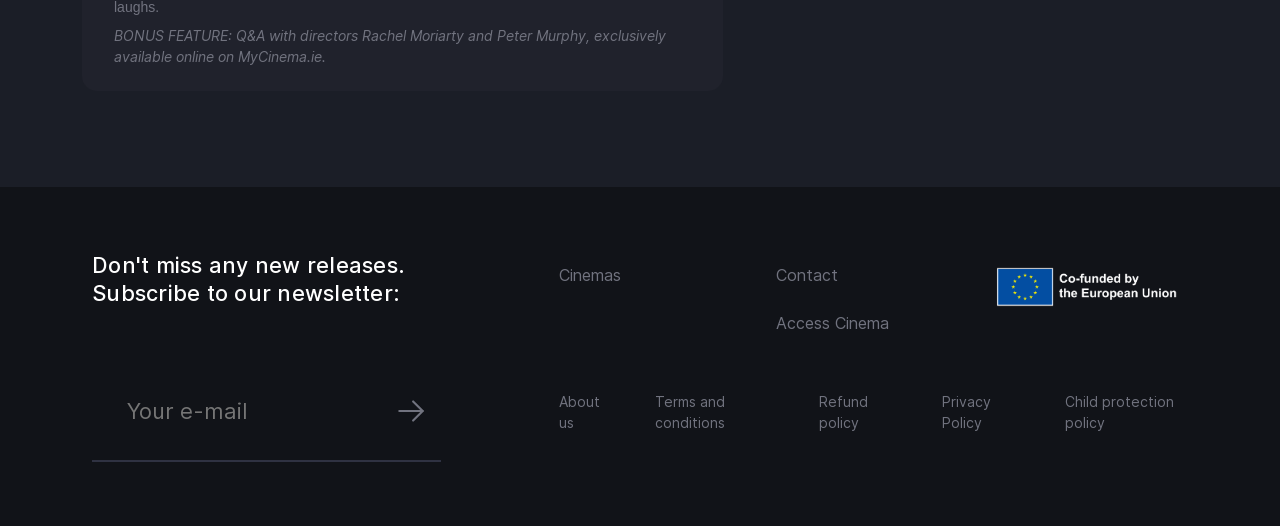Please predict the bounding box coordinates (top-left x, top-left y, bottom-right x, bottom-right y) for the UI element in the screenshot that fits the description: parent_node: World Under Fire

None